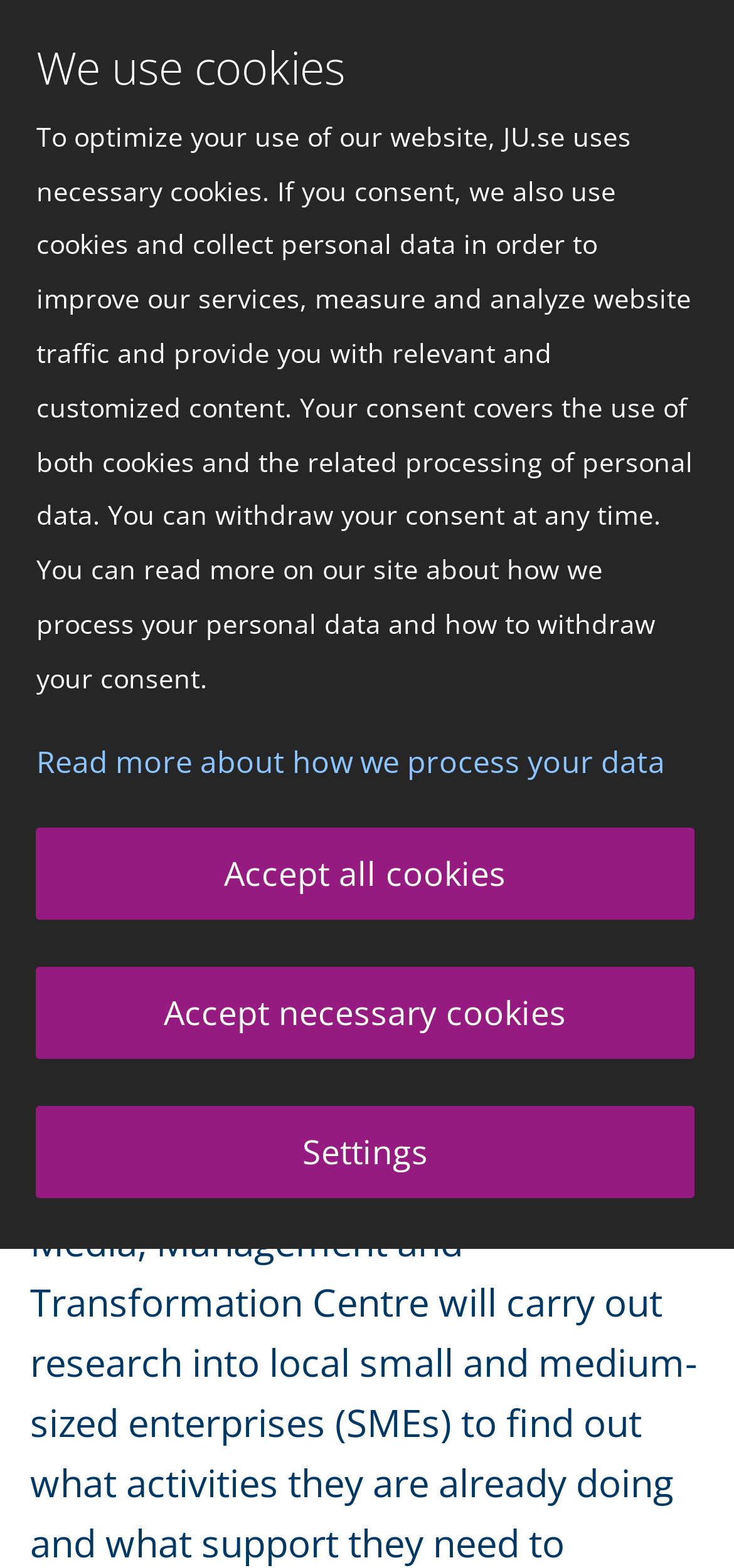What can be read more about on the website?
Kindly answer the question with as much detail as you can.

I found the answer by looking at the link element with the text 'Read more about how we process your data'. This link suggests that the website has more information about how they process personal data.